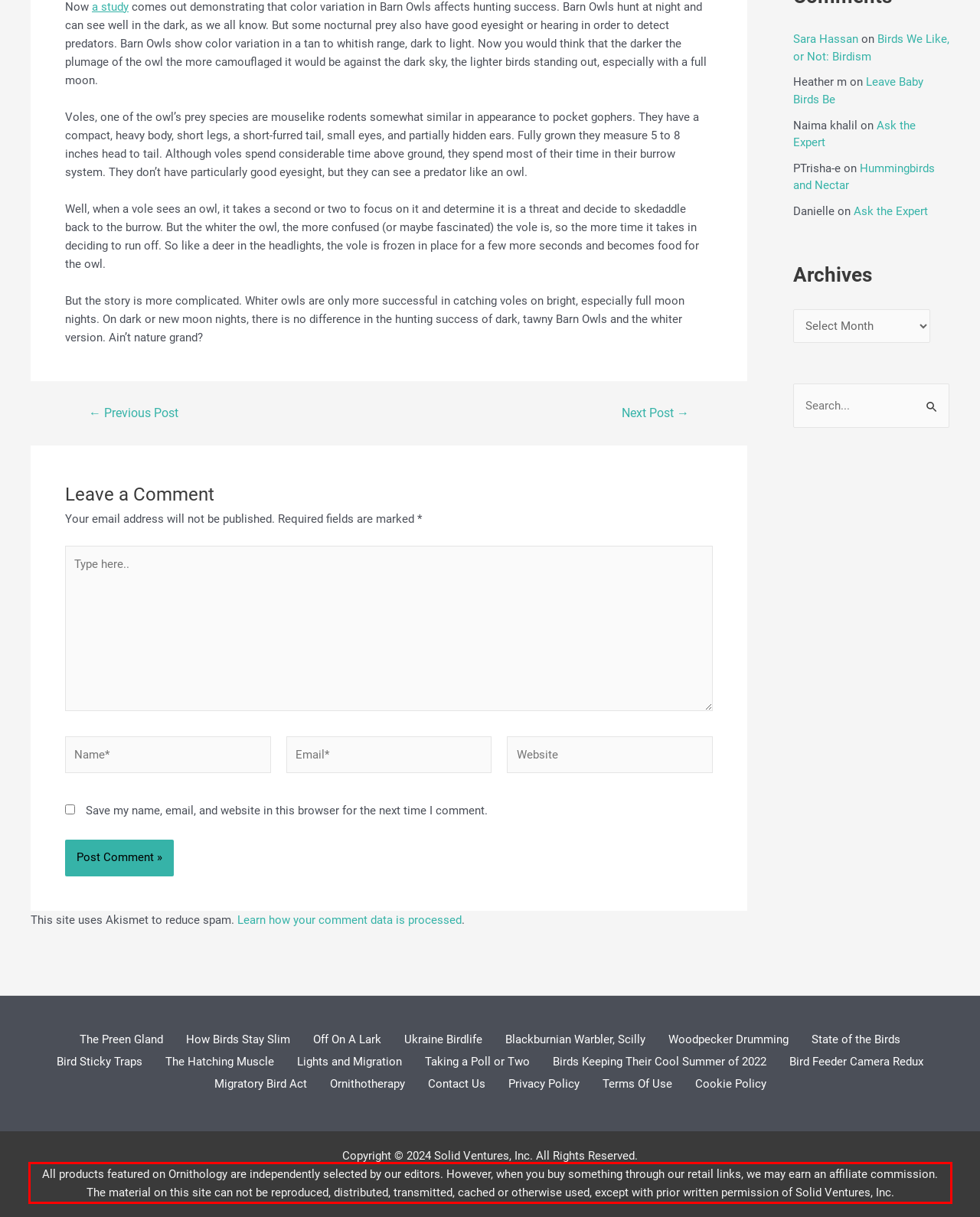Please identify and extract the text content from the UI element encased in a red bounding box on the provided webpage screenshot.

All products featured on Ornithology are independently selected by our editors. However, when you buy something through our retail links, we may earn an affiliate commission. The material on this site can not be reproduced, distributed, transmitted, cached or otherwise used, except with prior written permission of Solid Ventures, Inc.